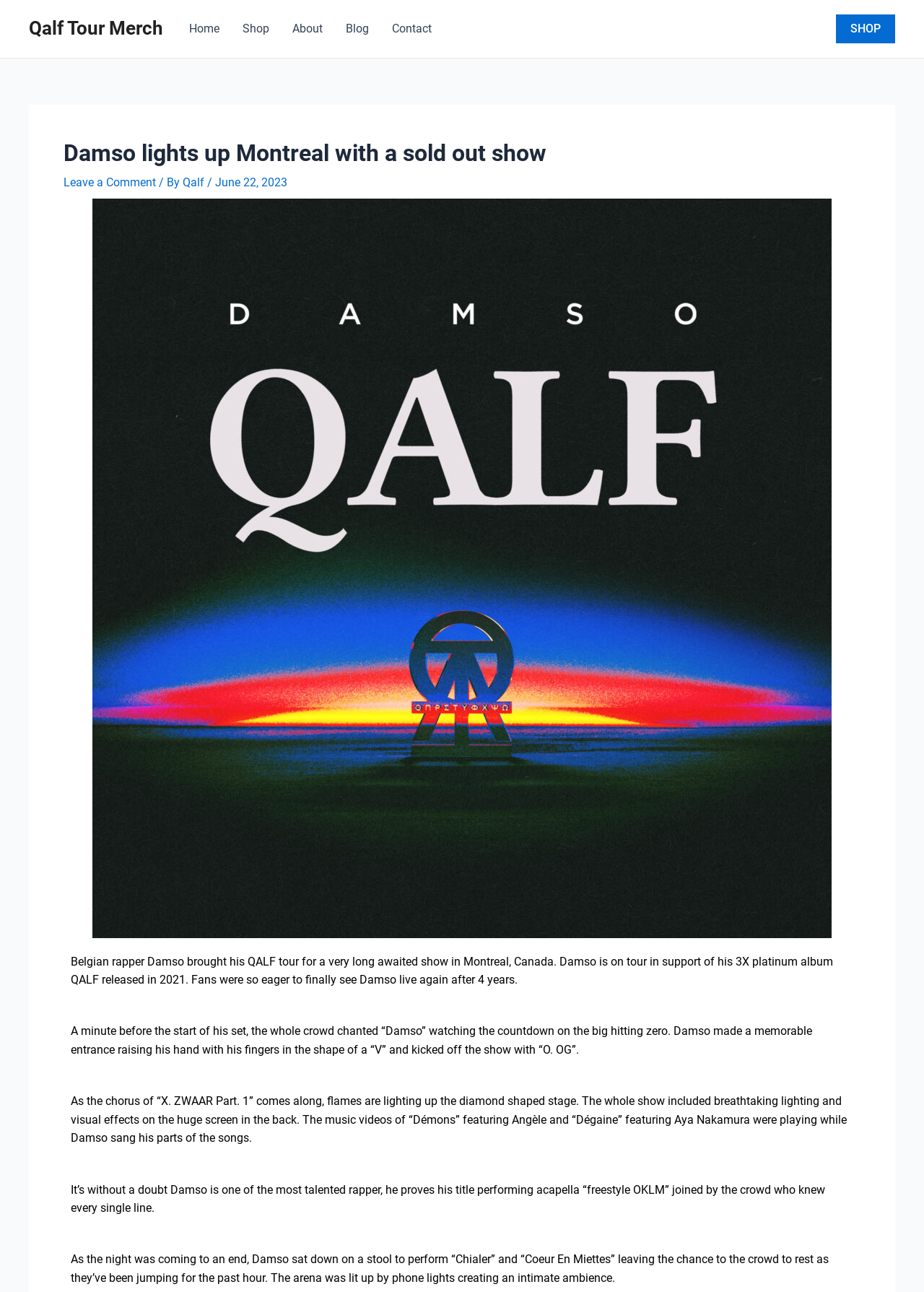Write a detailed summary of the webpage, including text, images, and layout.

The webpage is about a concert review of Belgian rapper Damso's QALF tour in Montreal, Canada. At the top, there is a navigation menu with links to "Home", "Shop", "About", "Blog", and "Contact". On the top right, there is a "SHOP" link. 

Below the navigation menu, there is a header section with a heading that reads "Damso lights up Montreal with a sold out show". Next to the heading, there is a link to "Leave a Comment" and some text indicating the author and date of the post, "By Qalf, June 22, 2023". 

The main content of the webpage is a review of Damso's concert, which is divided into several paragraphs. The review describes Damso's performance, including his entrance, the lighting and visual effects, and his interaction with the crowd. There are no images on the page, but there is a large promotional image for "Qalf Tour Merch" that takes up most of the page, with a link to purchase merchandise.

At the bottom of the page, there is a "Post navigation" section, but it does not contain any links or visible content.